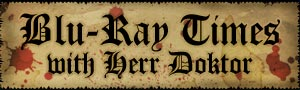What is the tone conveyed by the bold typography?
Examine the screenshot and reply with a single word or phrase.

Drama and mystery